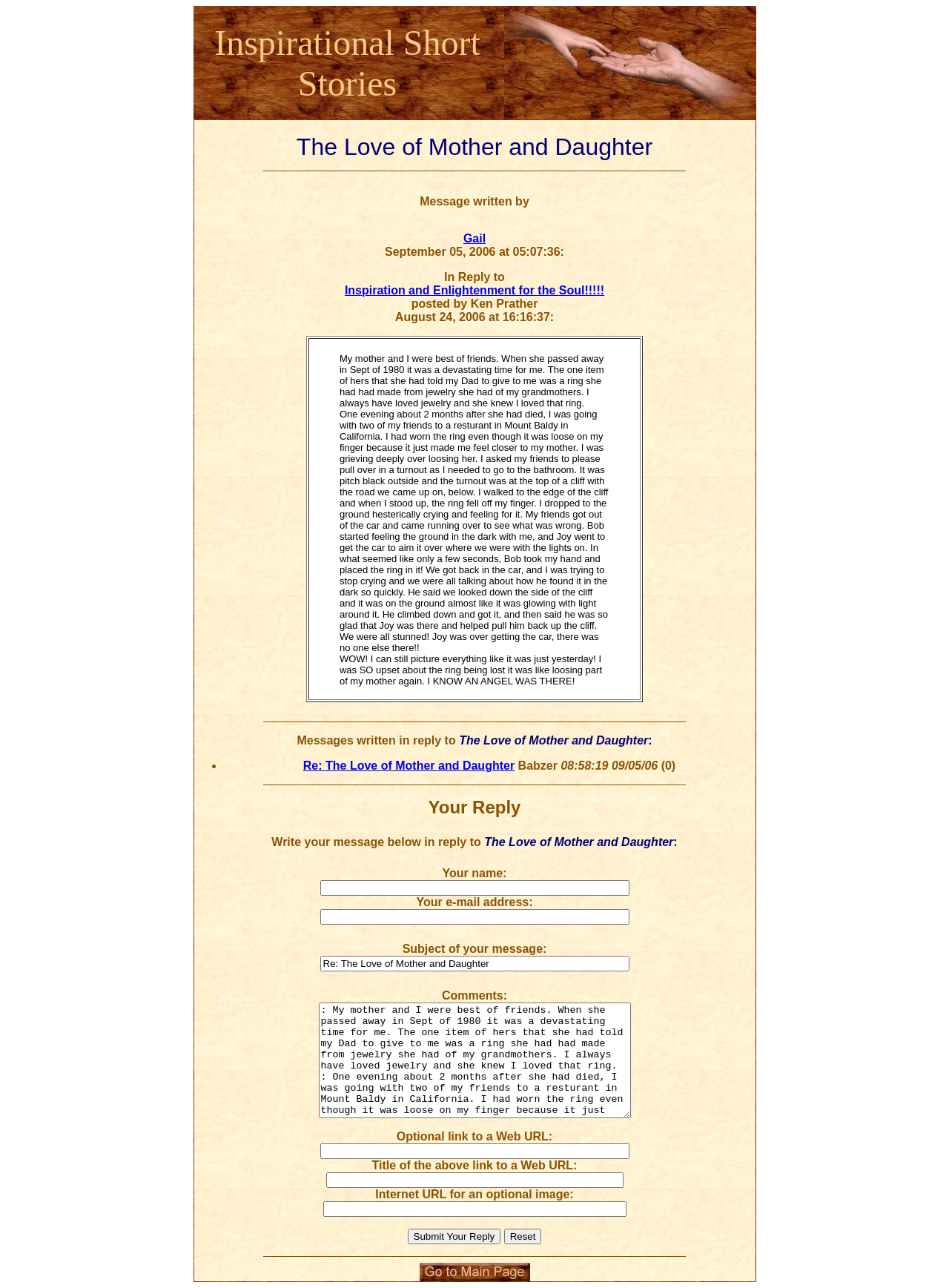Please identify the bounding box coordinates of the element I should click to complete this instruction: 'Write a reply to the message'. The coordinates should be given as four float numbers between 0 and 1, like this: [left, top, right, bottom].

[0.337, 0.778, 0.664, 0.868]